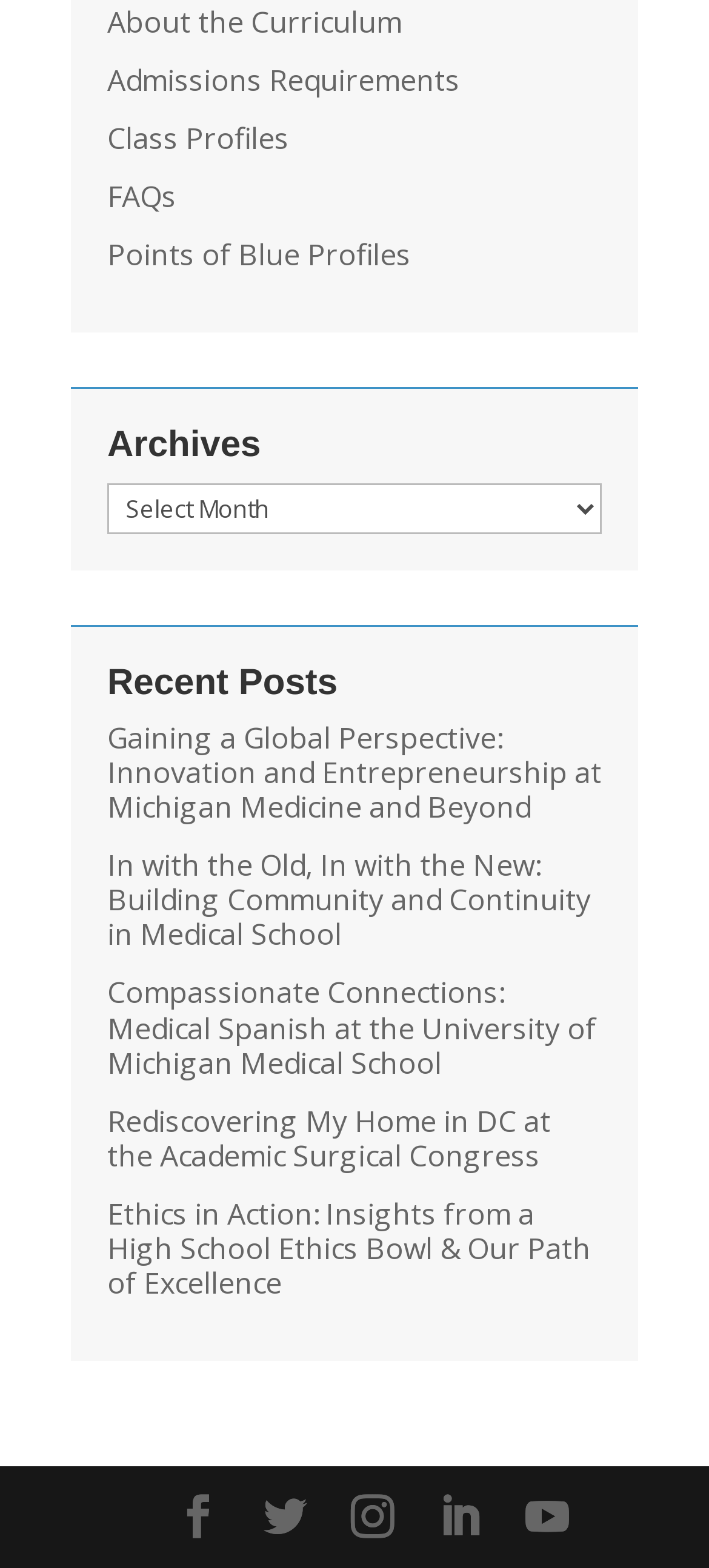Identify the bounding box coordinates for the element you need to click to achieve the following task: "Read Gaining a Global Perspective: Innovation and Entrepreneurship at Michigan Medicine and Beyond". The coordinates must be four float values ranging from 0 to 1, formatted as [left, top, right, bottom].

[0.151, 0.457, 0.849, 0.527]